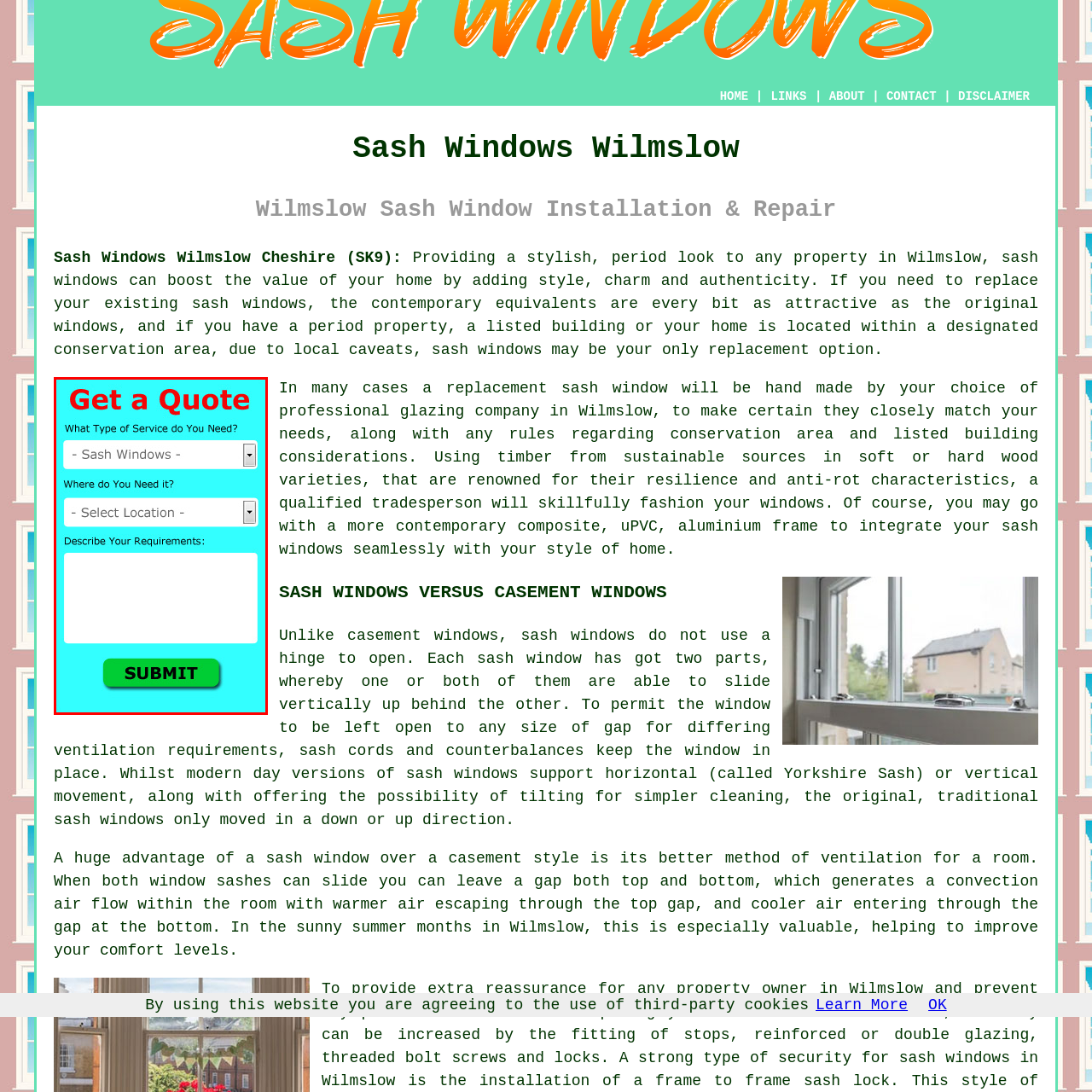What is the purpose of the 'Describe Your Requirements' text box?
Check the image enclosed by the red bounding box and reply to the question using a single word or phrase.

To elaborate on needs